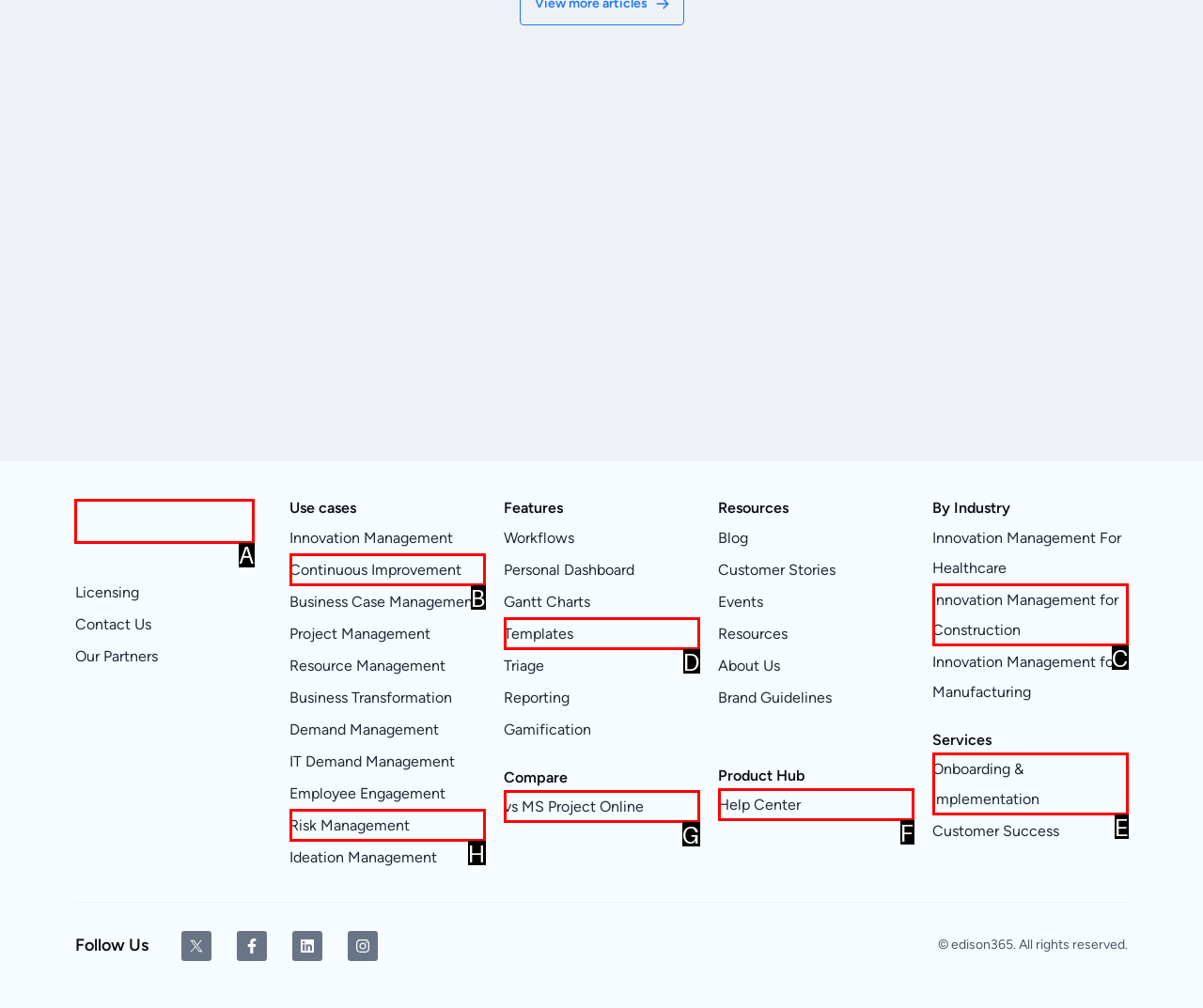Identify which lettered option completes the task: Click on the Edison365 Logo. Provide the letter of the correct choice.

A